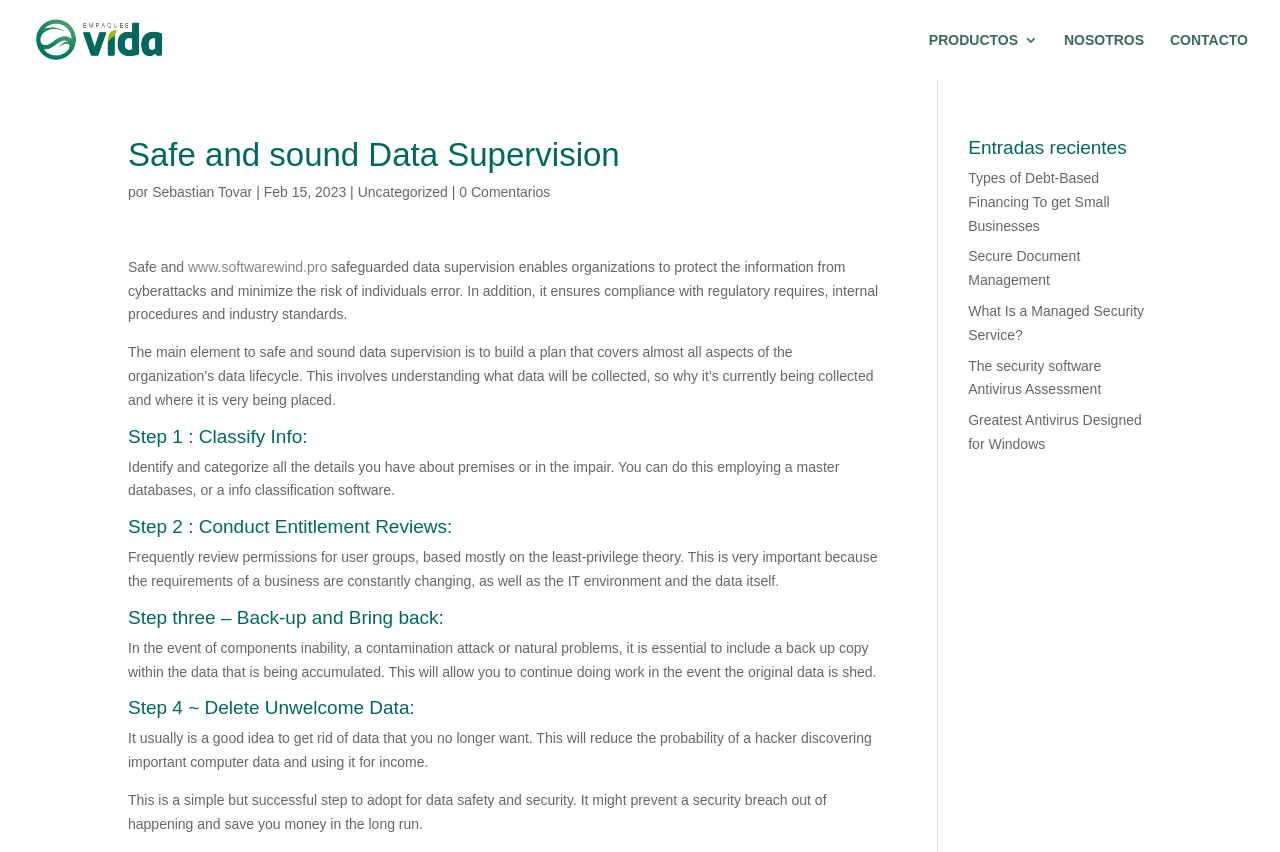Bounding box coordinates are given in the format (top-left x, top-left y, bottom-right x, bottom-right y). All values should be floating point numbers between 0 and 1. Provide the bounding box coordinate for the UI element described as: Greatest Antivirus Designed for Windows

[0.756, 0.484, 0.892, 0.53]